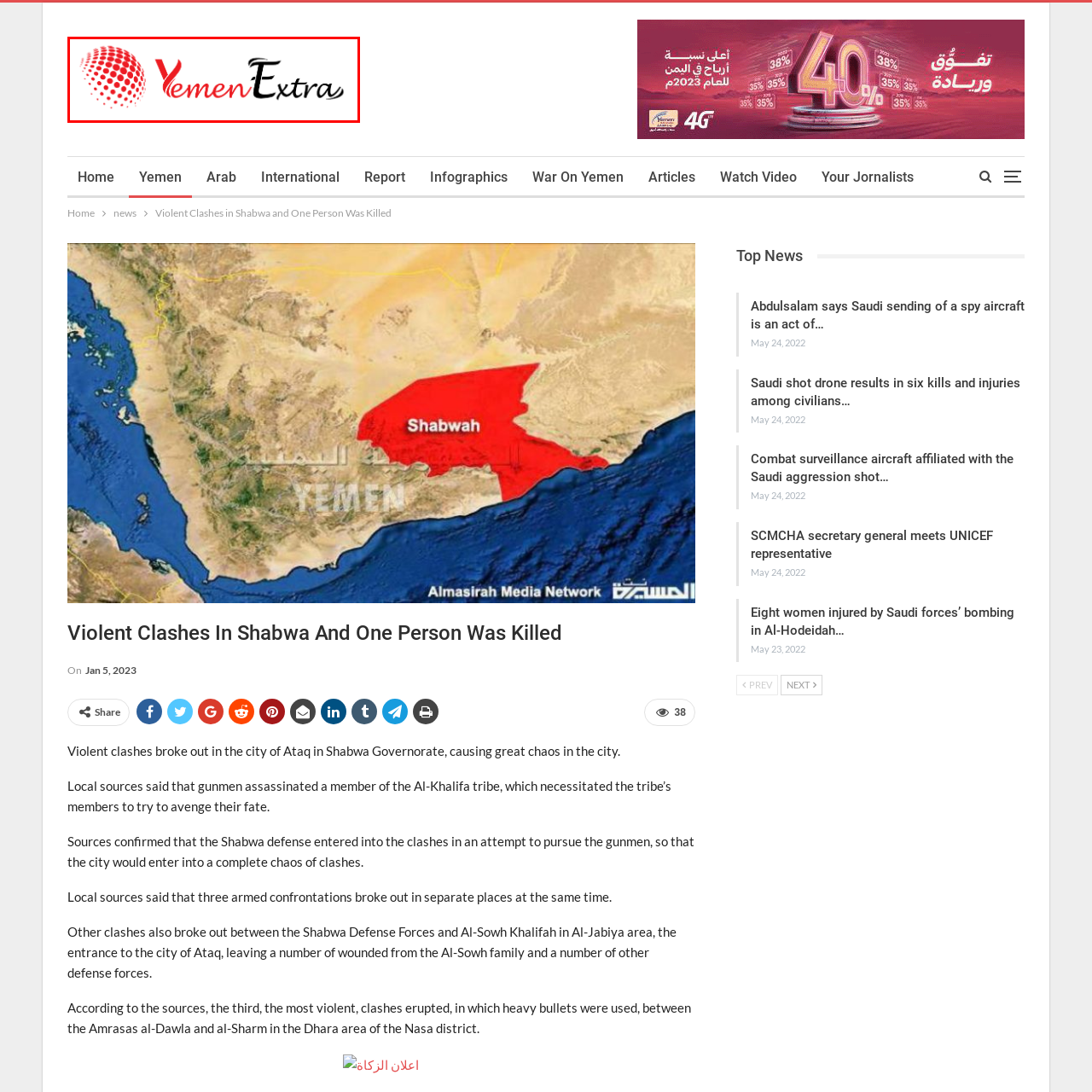Look at the image within the red outline, What does the juxtaposition of red and black colors symbolize? Answer with one word or phrase.

Dynamic approach to journalism